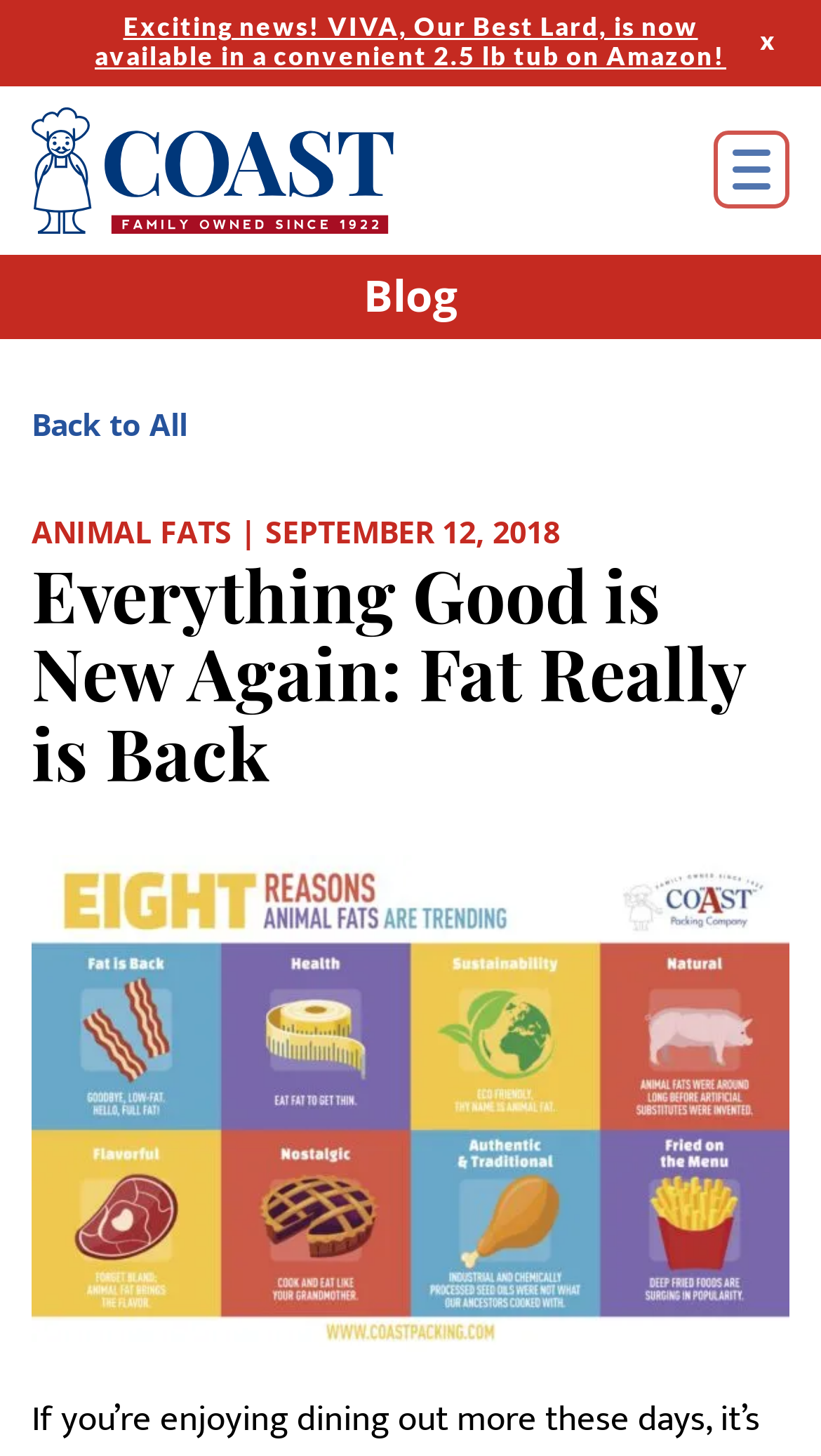What is the text of the first link on the webpage?
Using the visual information, respond with a single word or phrase.

Exciting news!